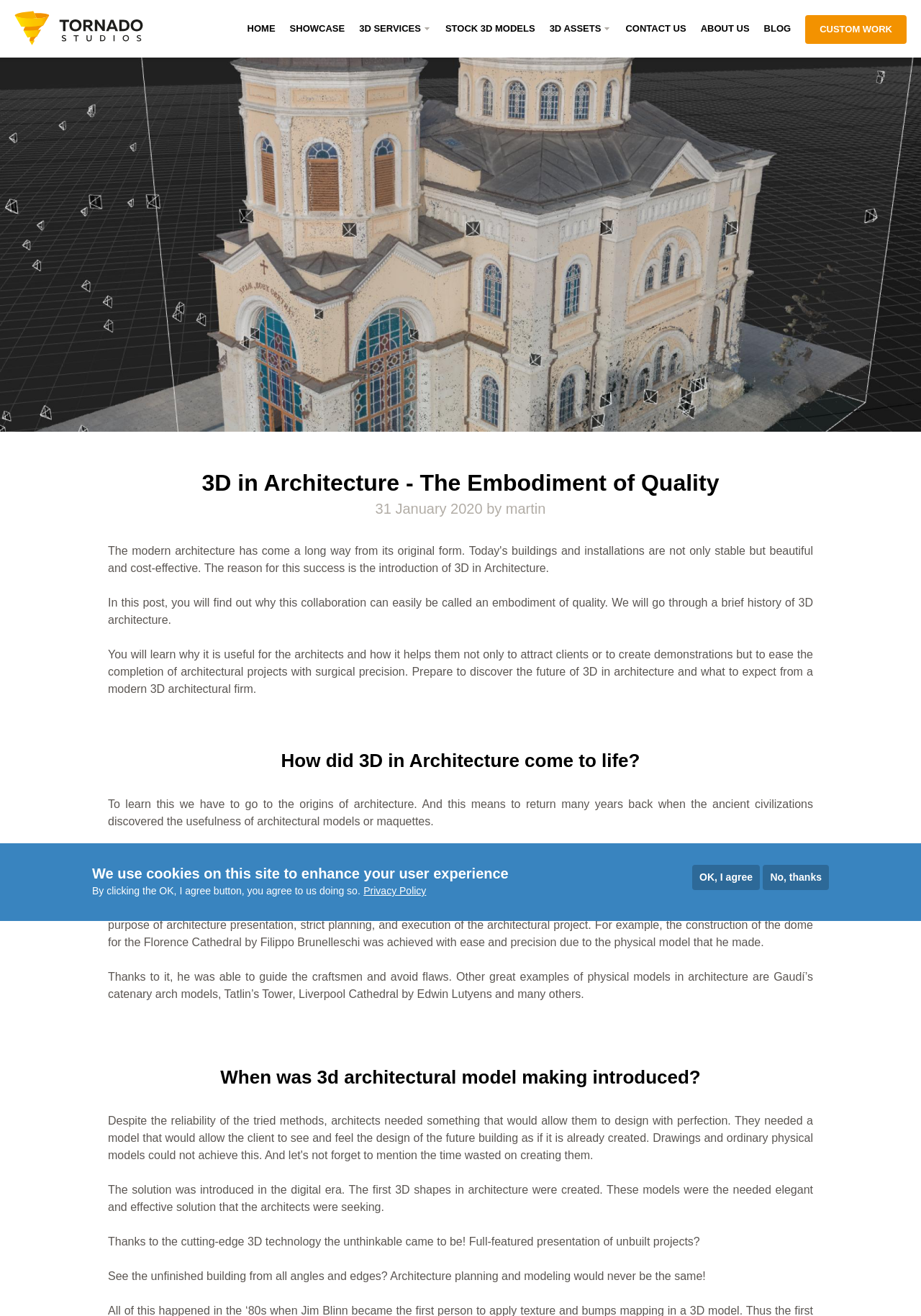Determine the primary headline of the webpage.

3D in Architecture - The Embodiment of Quality